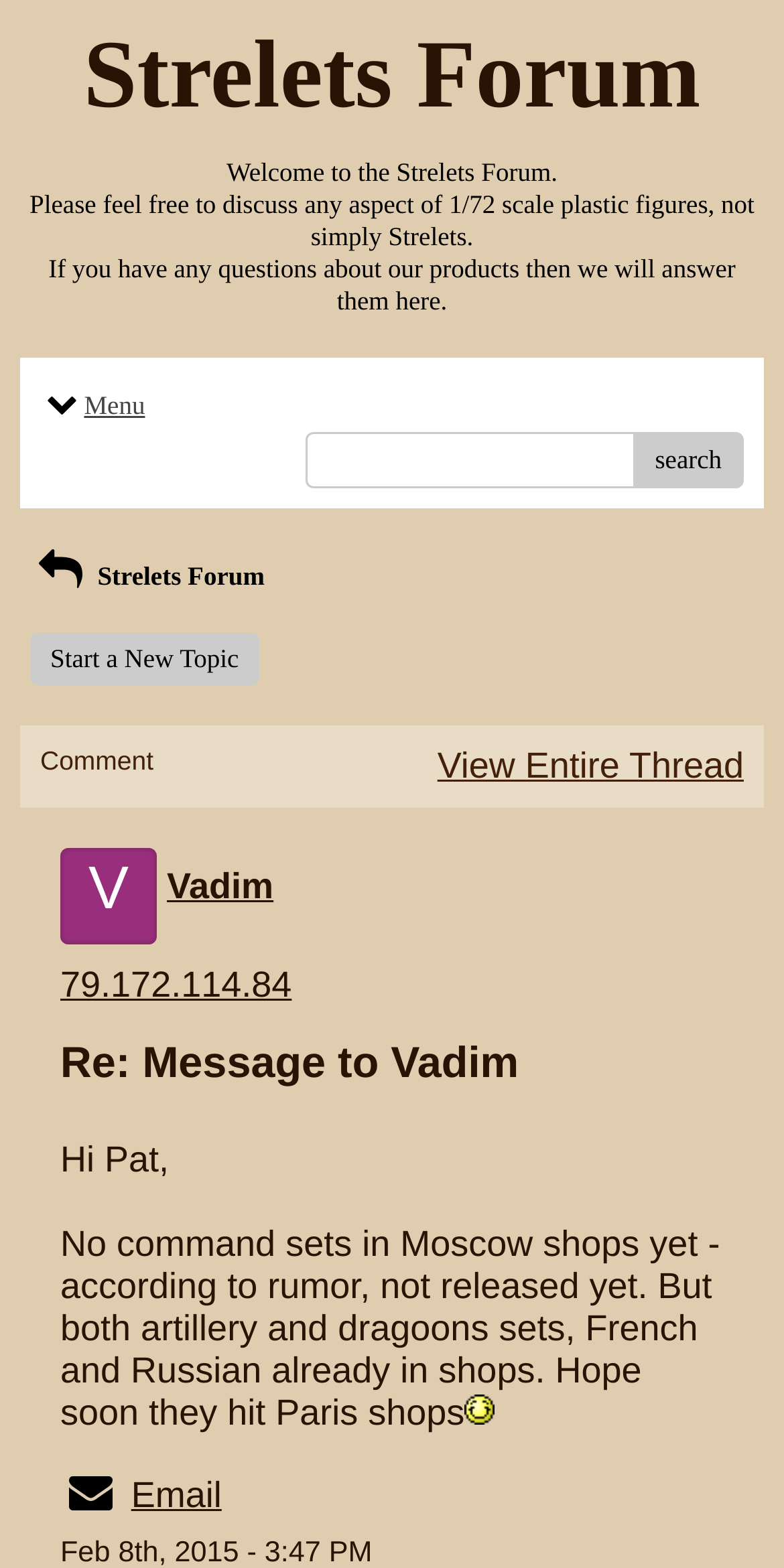Please identify the bounding box coordinates of the element that needs to be clicked to execute the following command: "Send an email". Provide the bounding box using four float numbers between 0 and 1, formatted as [left, top, right, bottom].

[0.167, 0.941, 0.283, 0.966]